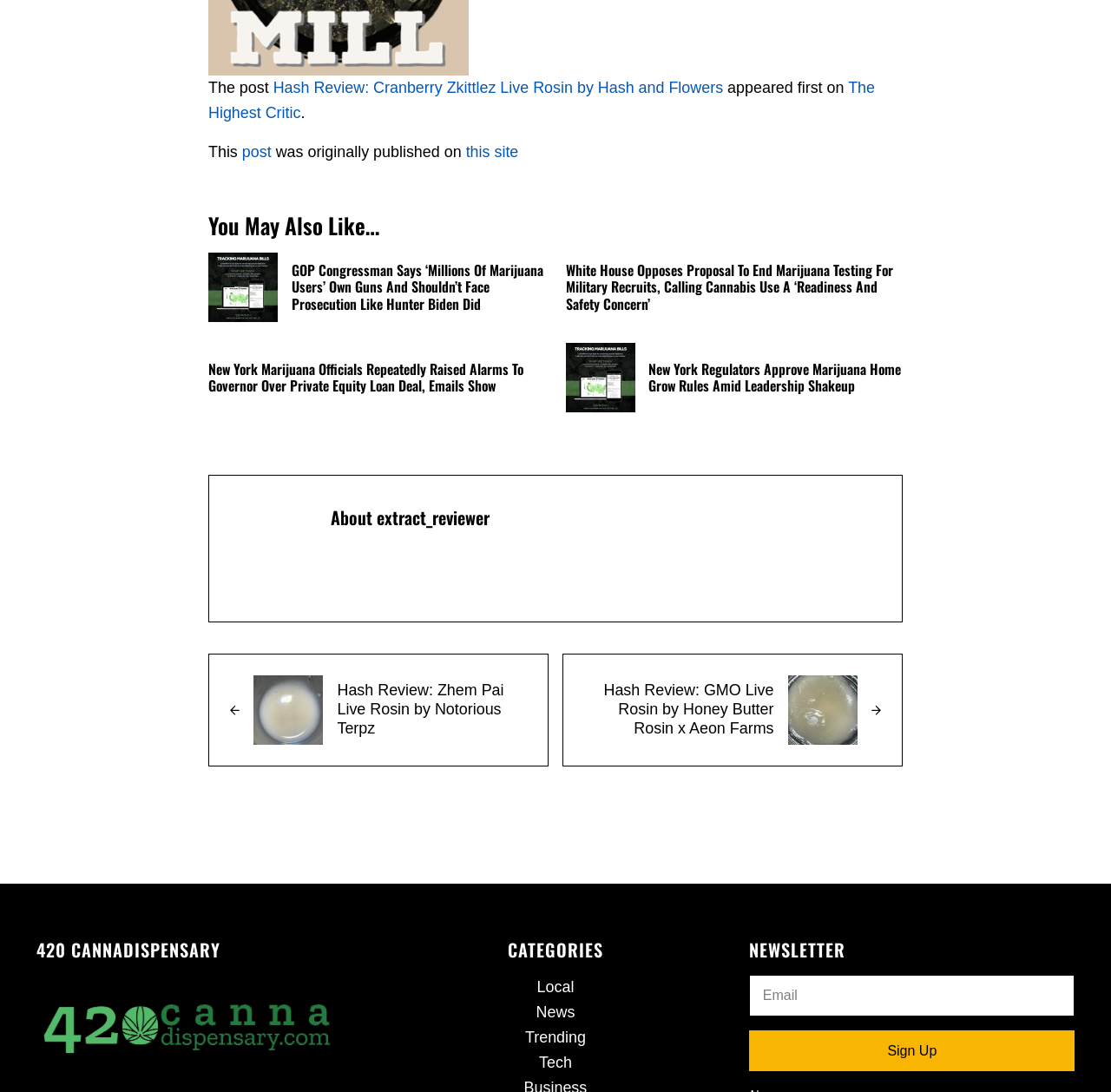Answer the question with a single word or phrase: 
What is the category of the post?

Local